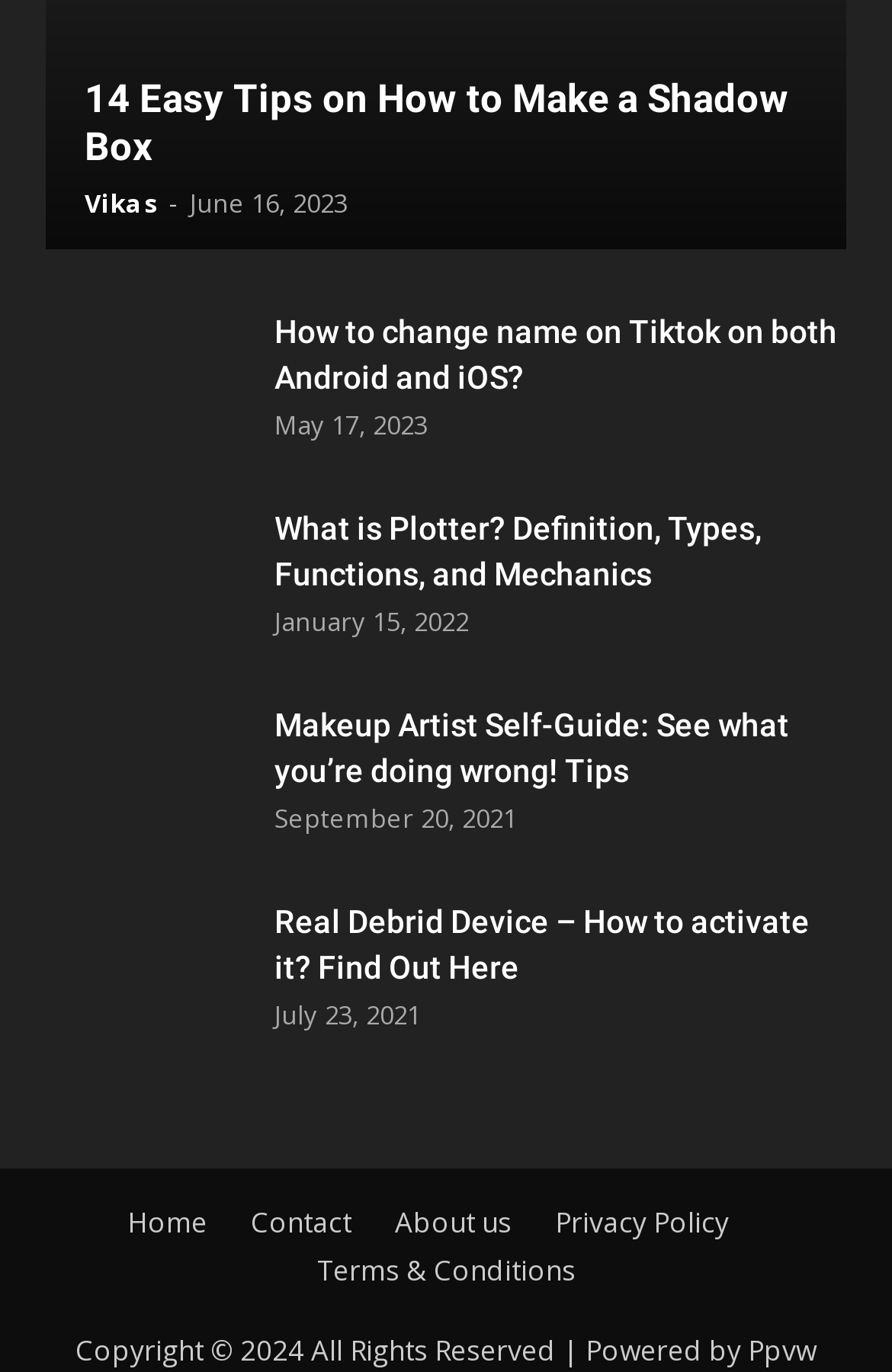What is the title of the first article?
Answer the question with a single word or phrase, referring to the image.

14 Easy Tips on How to Make a Shadow Box